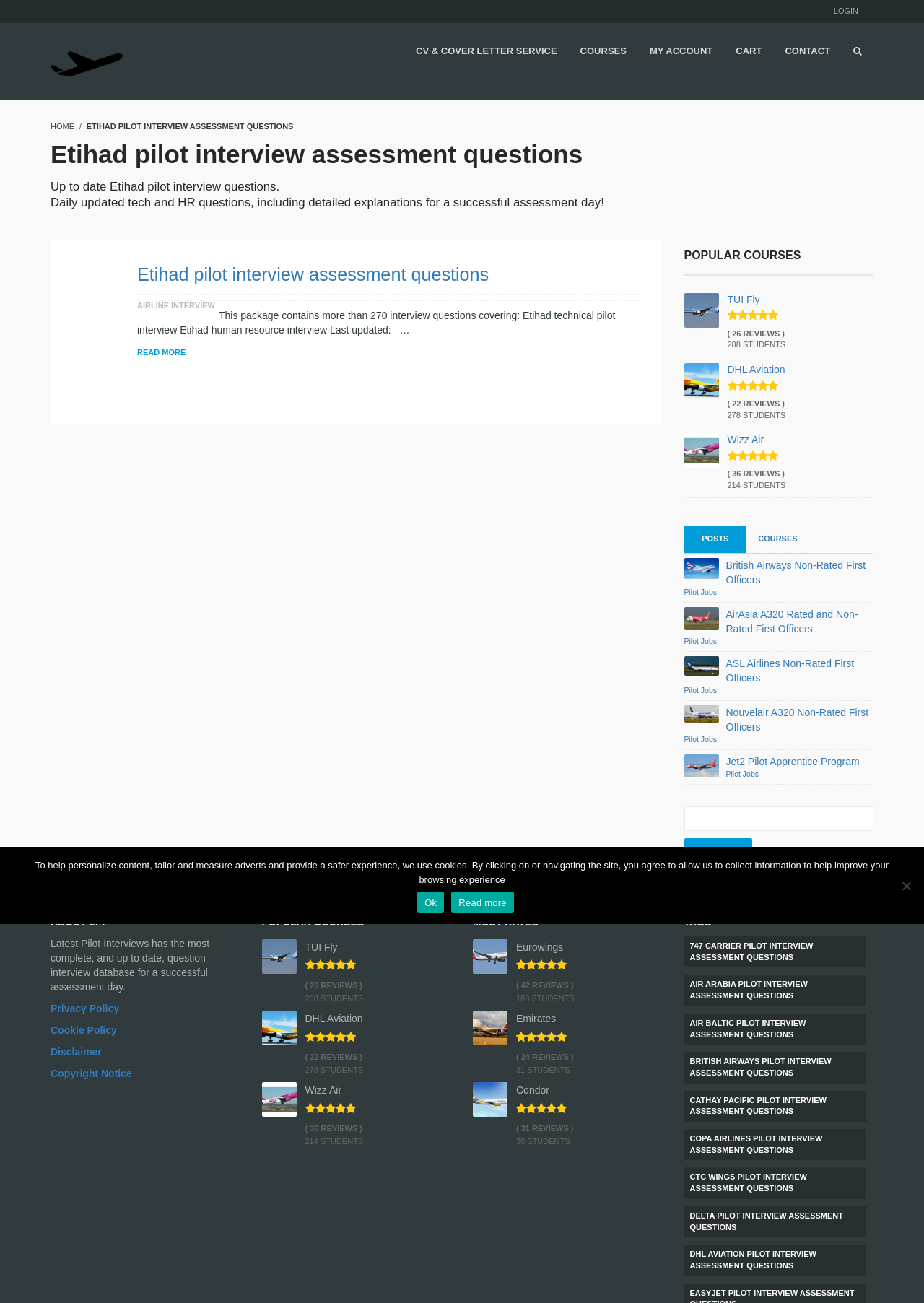What is the name of the airline with 214 students?
Give a one-word or short phrase answer based on the image.

Wizz Air